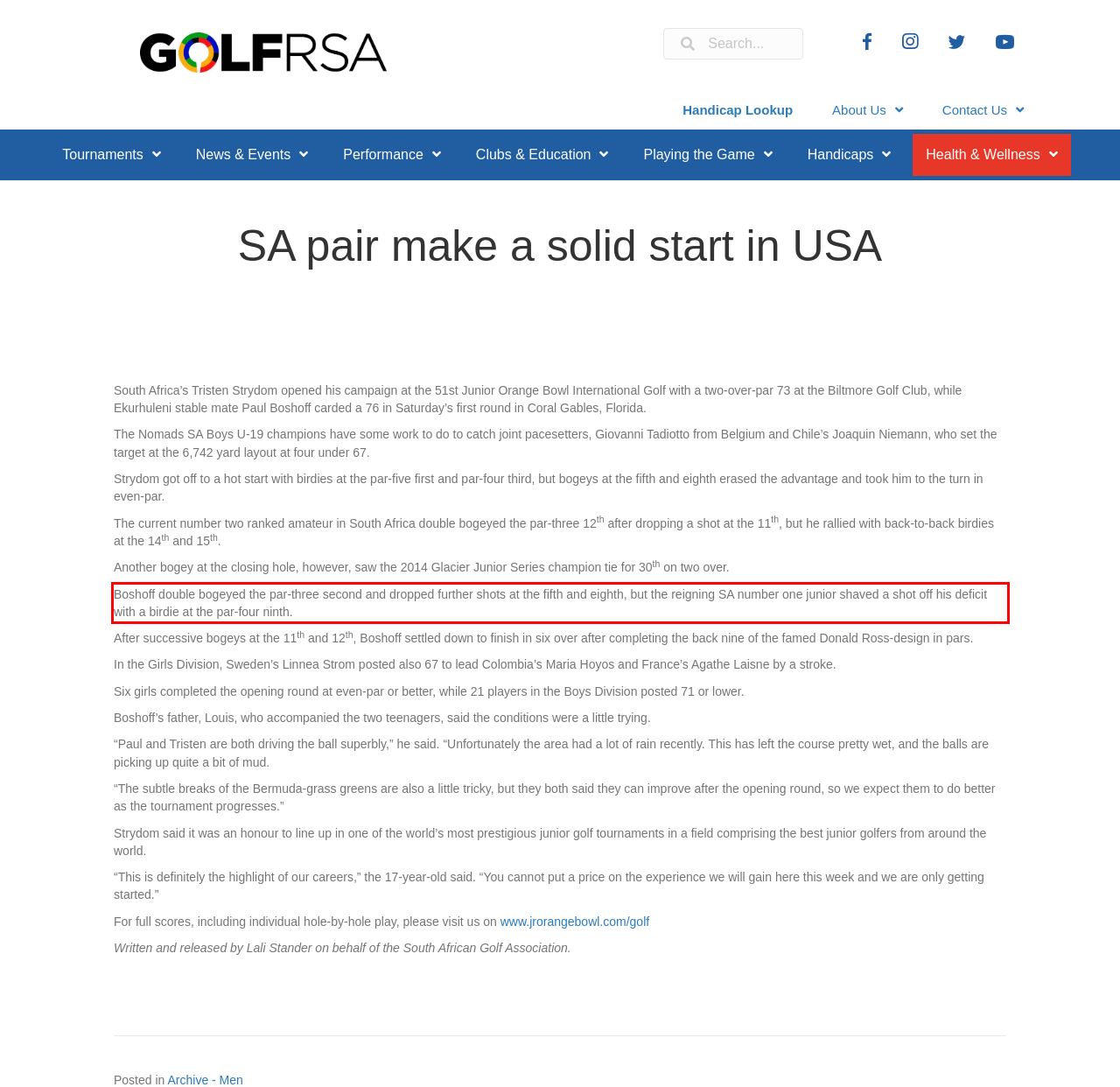Given a screenshot of a webpage containing a red rectangle bounding box, extract and provide the text content found within the red bounding box.

Boshoff double bogeyed the par-three second and dropped further shots at the fifth and eighth, but the reigning SA number one junior shaved a shot off his deficit with a birdie at the par-four ninth.